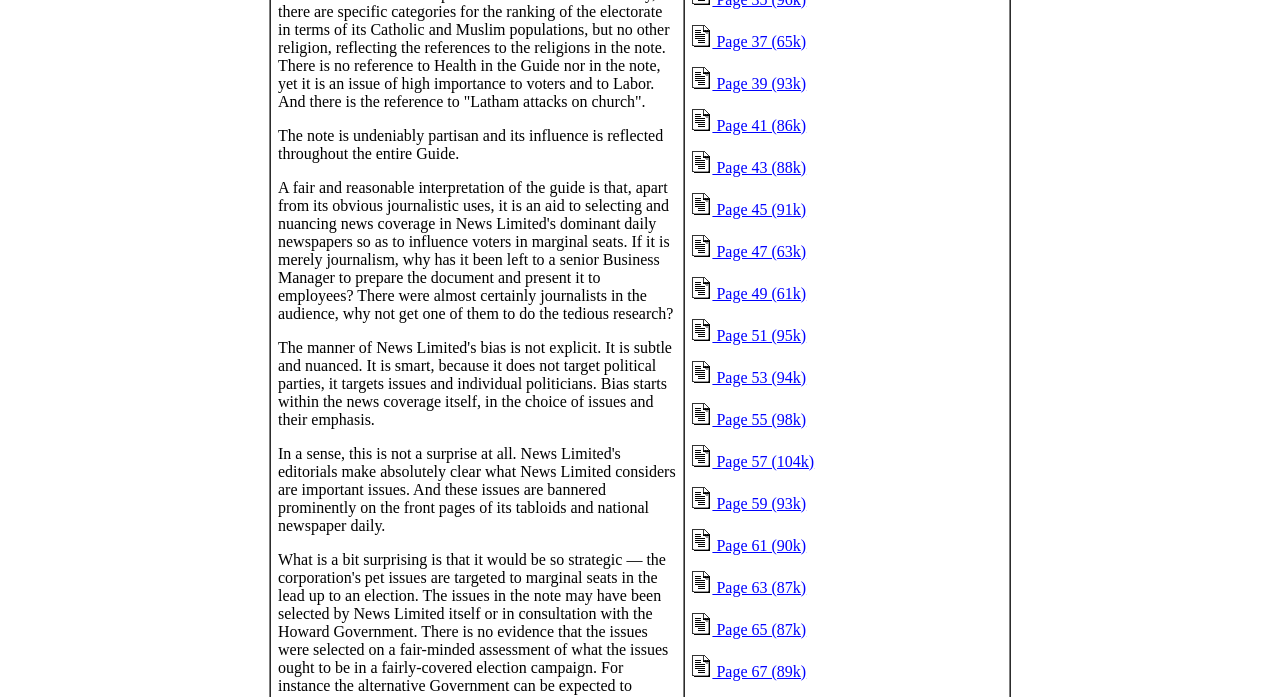How many page links are available?
Please provide a single word or phrase based on the screenshot.

15